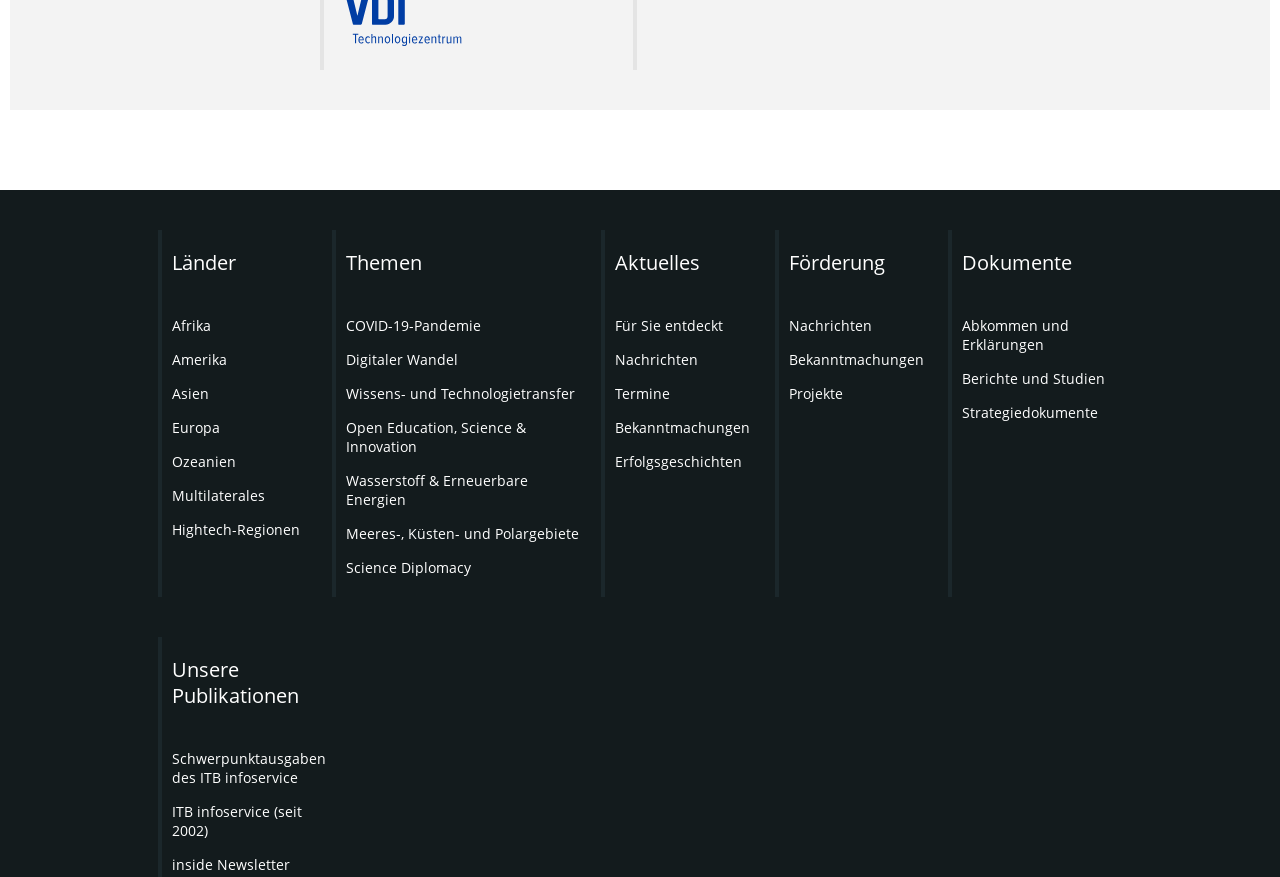Please examine the image and answer the question with a detailed explanation:
What is the title of the publication listed under Unsere Publikationen?

Under the Unsere Publikationen category, I found a link with the title ITB infoservice, which has a bounding box coordinate of [0.135, 0.914, 0.236, 0.958].